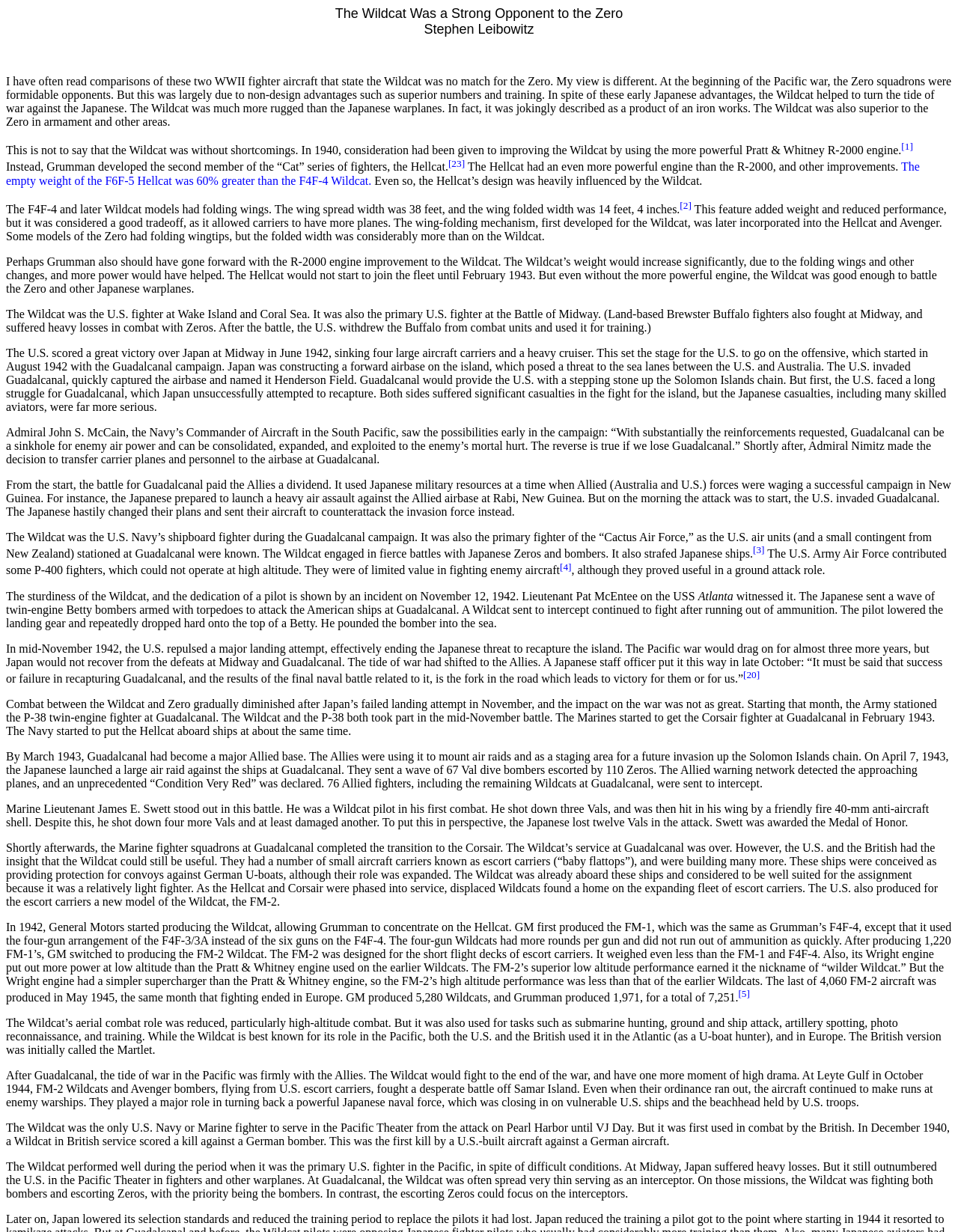Please provide a one-word or phrase answer to the question: 
Who wrote the article?

Stephen Leibowitz